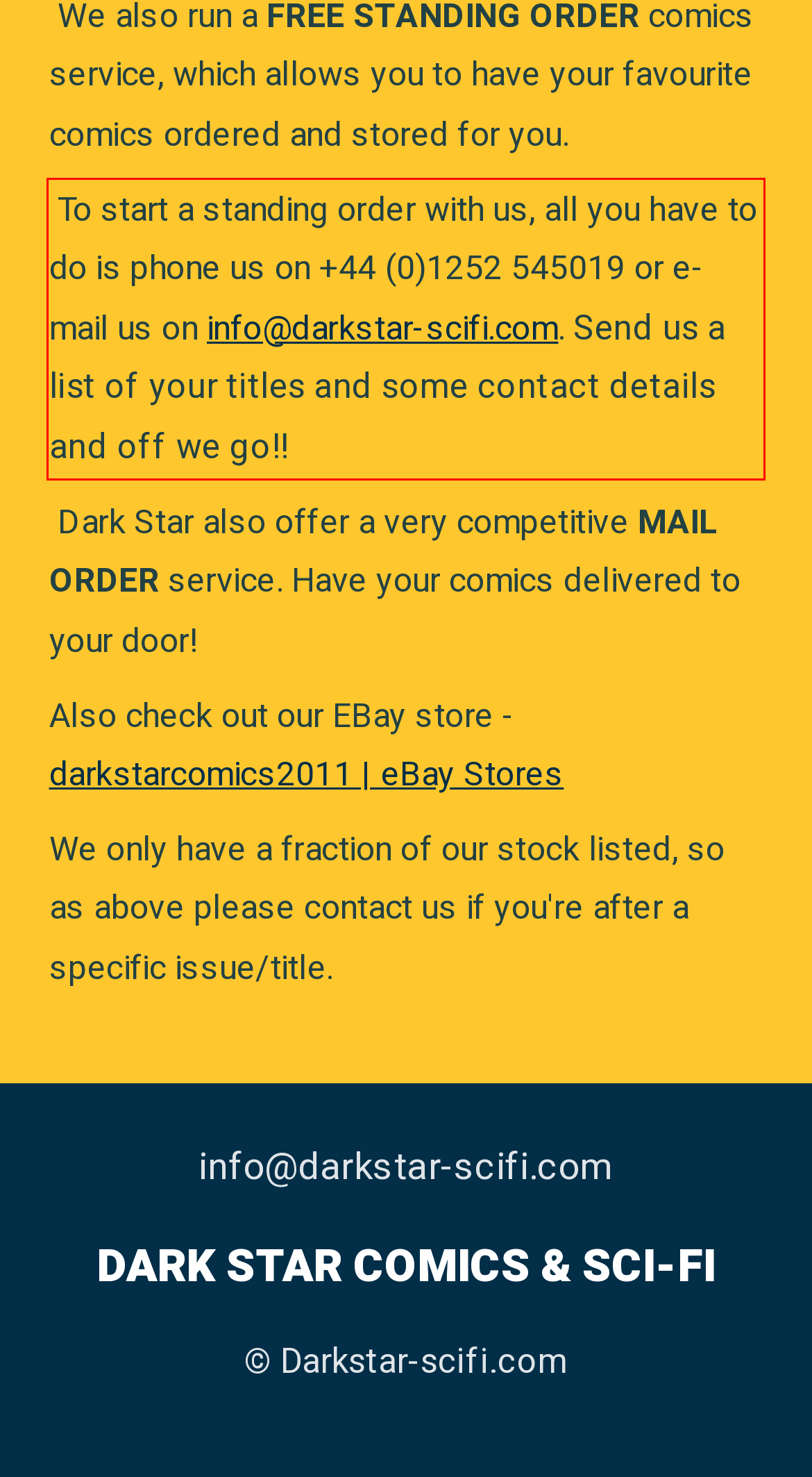Please examine the webpage screenshot and extract the text within the red bounding box using OCR.

To start a standing order with us, all you have to do is phone us on +44 (0)1252 545019 or e-mail us on info@darkstar-scifi.com. Send us a list of your titles and some contact details and off we go!!